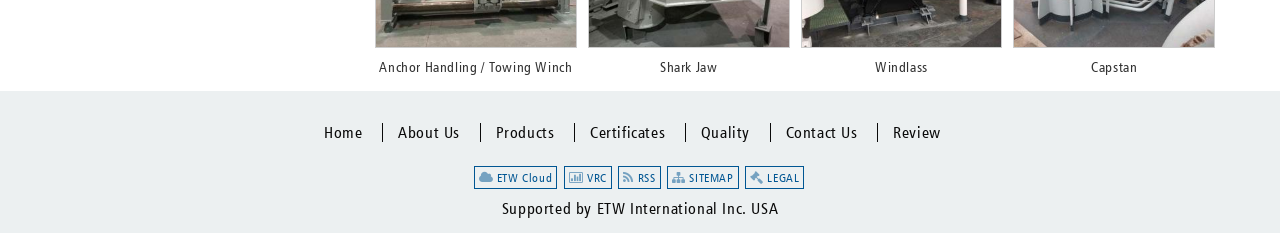Determine the bounding box coordinates for the area that needs to be clicked to fulfill this task: "Sign up for our newsletter". The coordinates must be given as four float numbers between 0 and 1, i.e., [left, top, right, bottom].

None